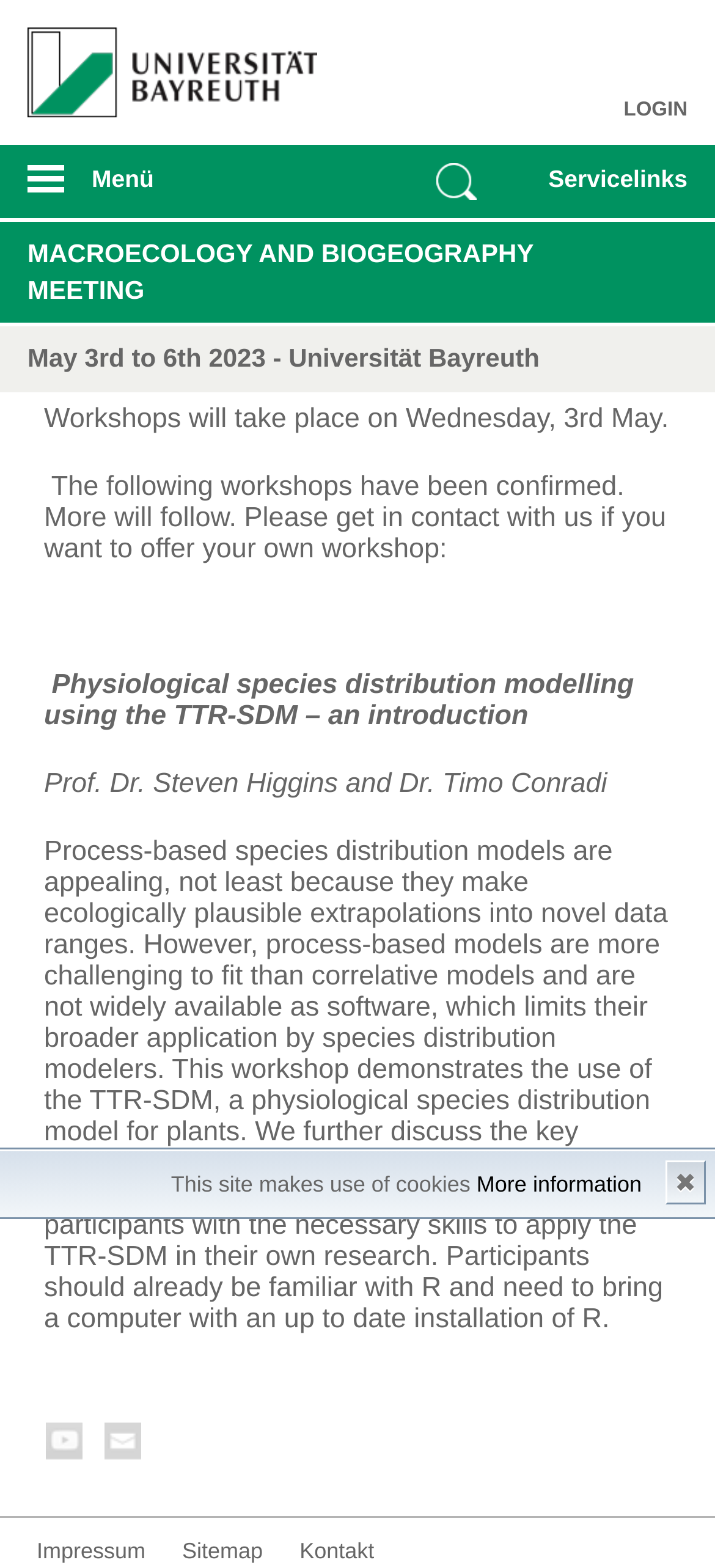How many workshops are confirmed?
Look at the image and construct a detailed response to the question.

I found the answer by looking at the text 'The following workshops have been confirmed. More will follow.' which implies that at least one workshop has been confirmed.